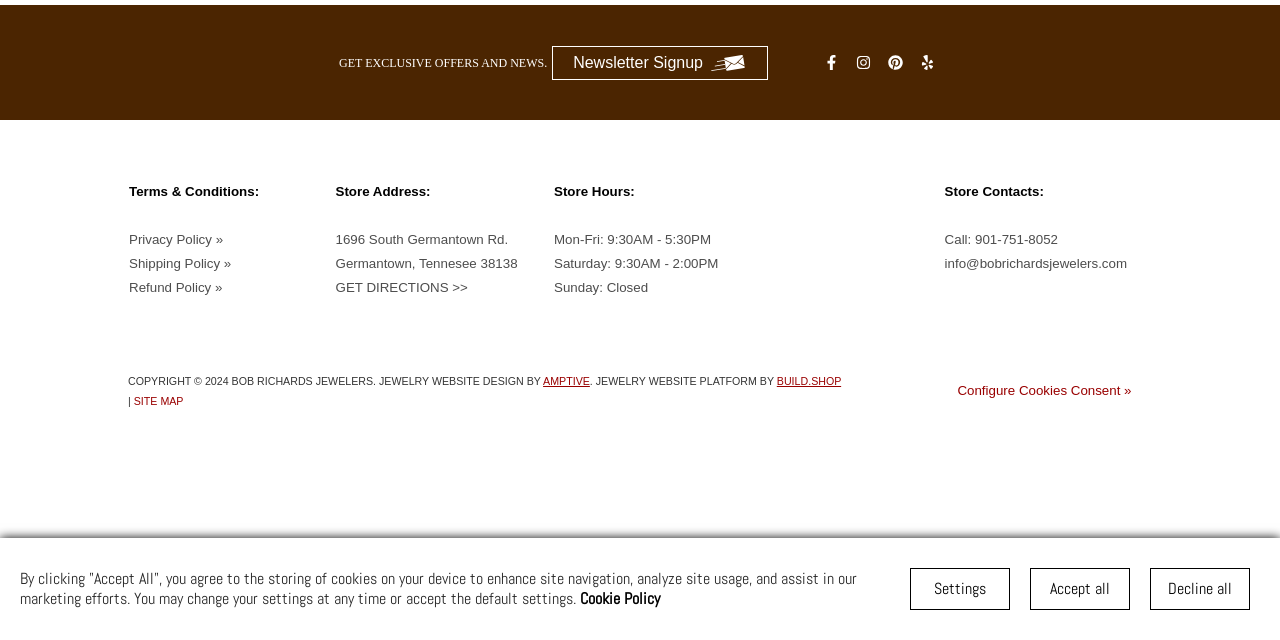Extract the bounding box coordinates of the UI element described by: "SITE MAP". The coordinates should include four float numbers ranging from 0 to 1, e.g., [left, top, right, bottom].

[0.104, 0.618, 0.143, 0.637]